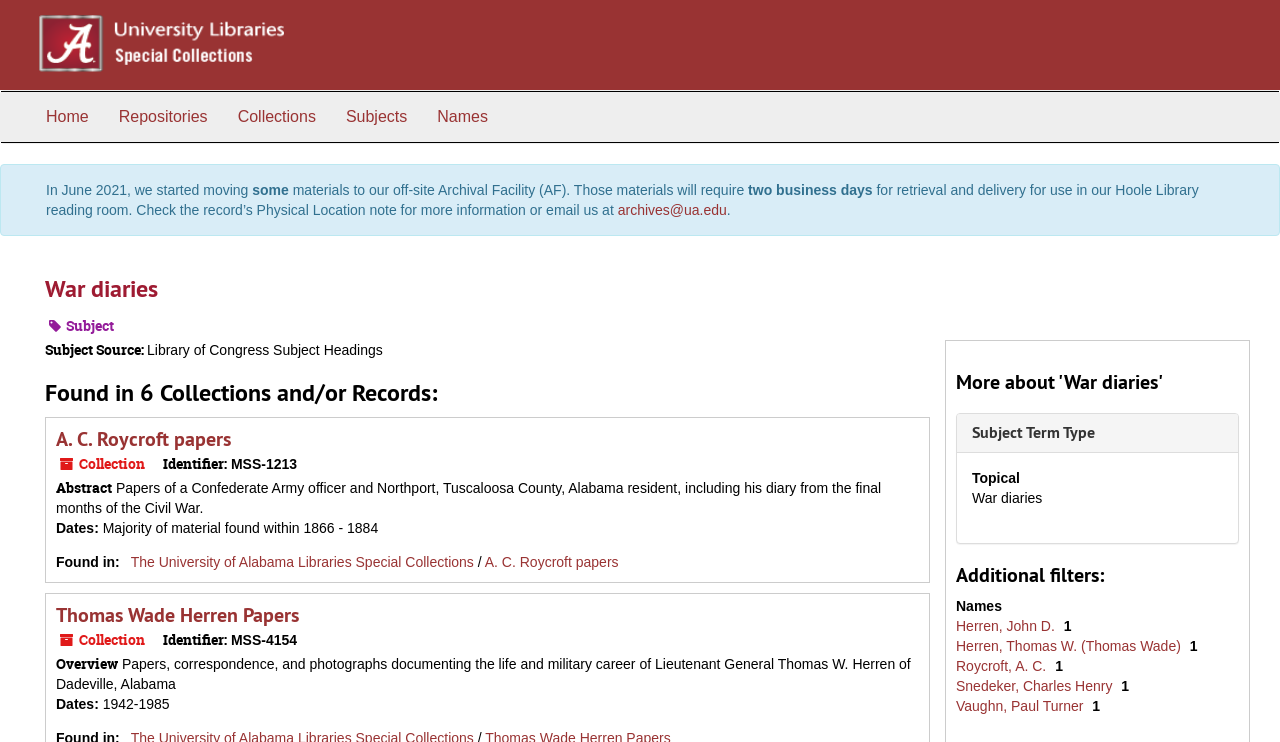Show the bounding box coordinates for the HTML element described as: "Names".

[0.33, 0.124, 0.393, 0.191]